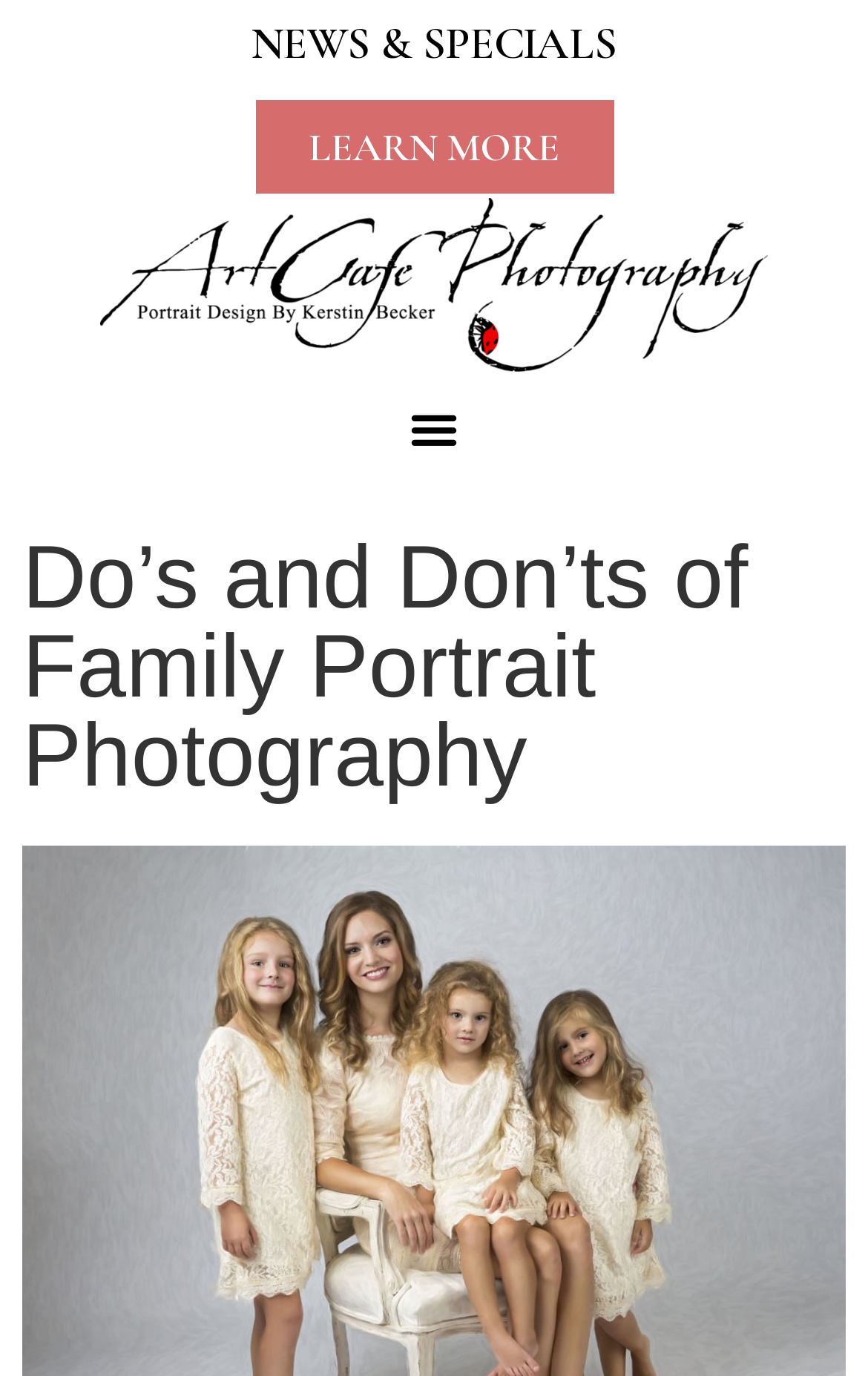Based on the element description Menu, identify the bounding box coordinates for the UI element. The coordinates should be in the format (top-left x, top-left y, bottom-right x, bottom-right y) and within the 0 to 1 range.

[0.458, 0.286, 0.542, 0.339]